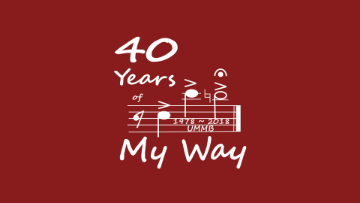Explain the image with as much detail as possible.

The image celebrates the 40th anniversary of "My Way," a significant piece associated with the UMass Minutemen Band (UMMB). Set against a rich maroon background, the design features musical notation and bold text that reads "40 Years of My Way," alongside the date "Sept 19, 2018." This commemorative motif emphasizes the lasting impact of the song and its role in the UMMB community, marking a milestone of tradition and celebration in band history. The stylistic elements enhance the connection to music, reflecting the spirit of the event and honoring the contributions of band alumni.